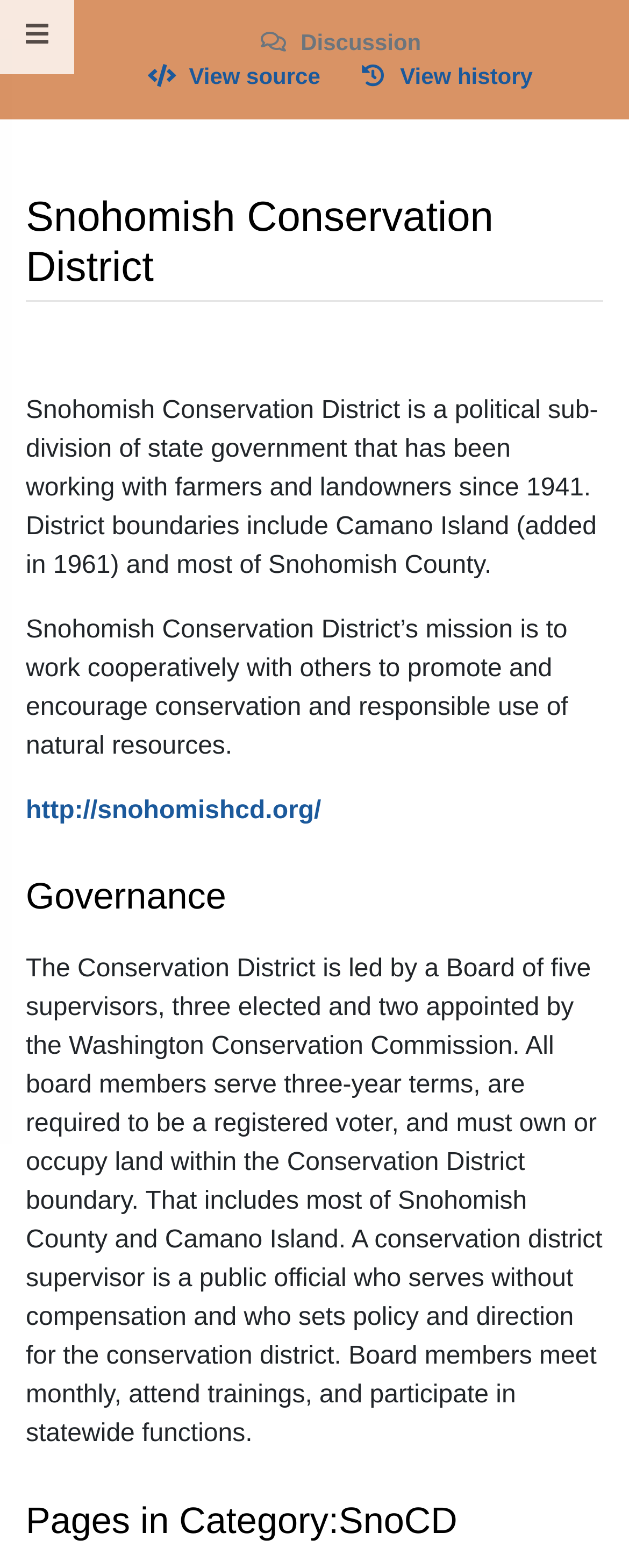Bounding box coordinates must be specified in the format (top-left x, top-left y, bottom-right x, bottom-right y). All values should be floating point numbers between 0 and 1. What are the bounding box coordinates of the UI element described as: View source

[0.235, 0.038, 0.509, 0.06]